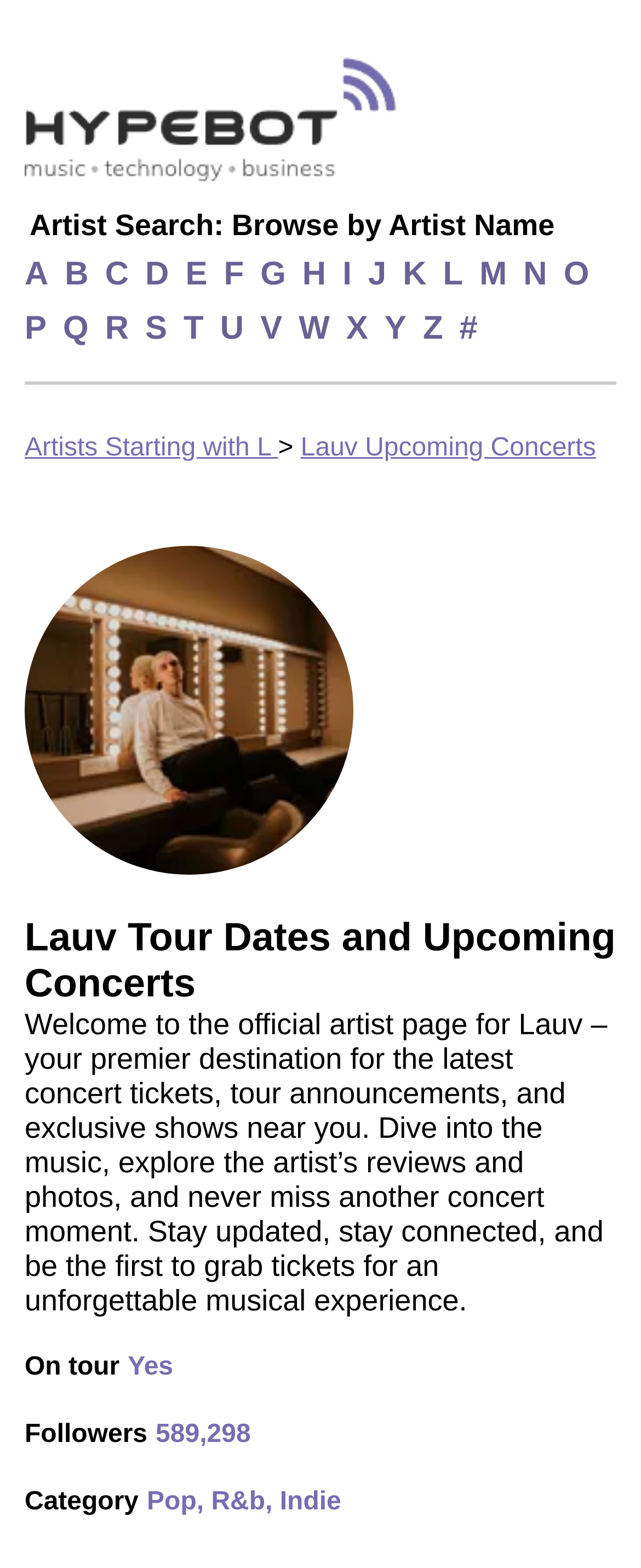Please study the image and answer the question comprehensively:
What can users find on this page?

I inferred the answer by looking at the webpage's content, which includes a heading that says 'Lauv Tour Dates and Upcoming Concerts', an image of Lauv, and a description that mentions 'concert tickets, tour announcements, and exclusive shows near you', suggesting that users can find concert tickets, tour dates, reviews, and photos on this page.